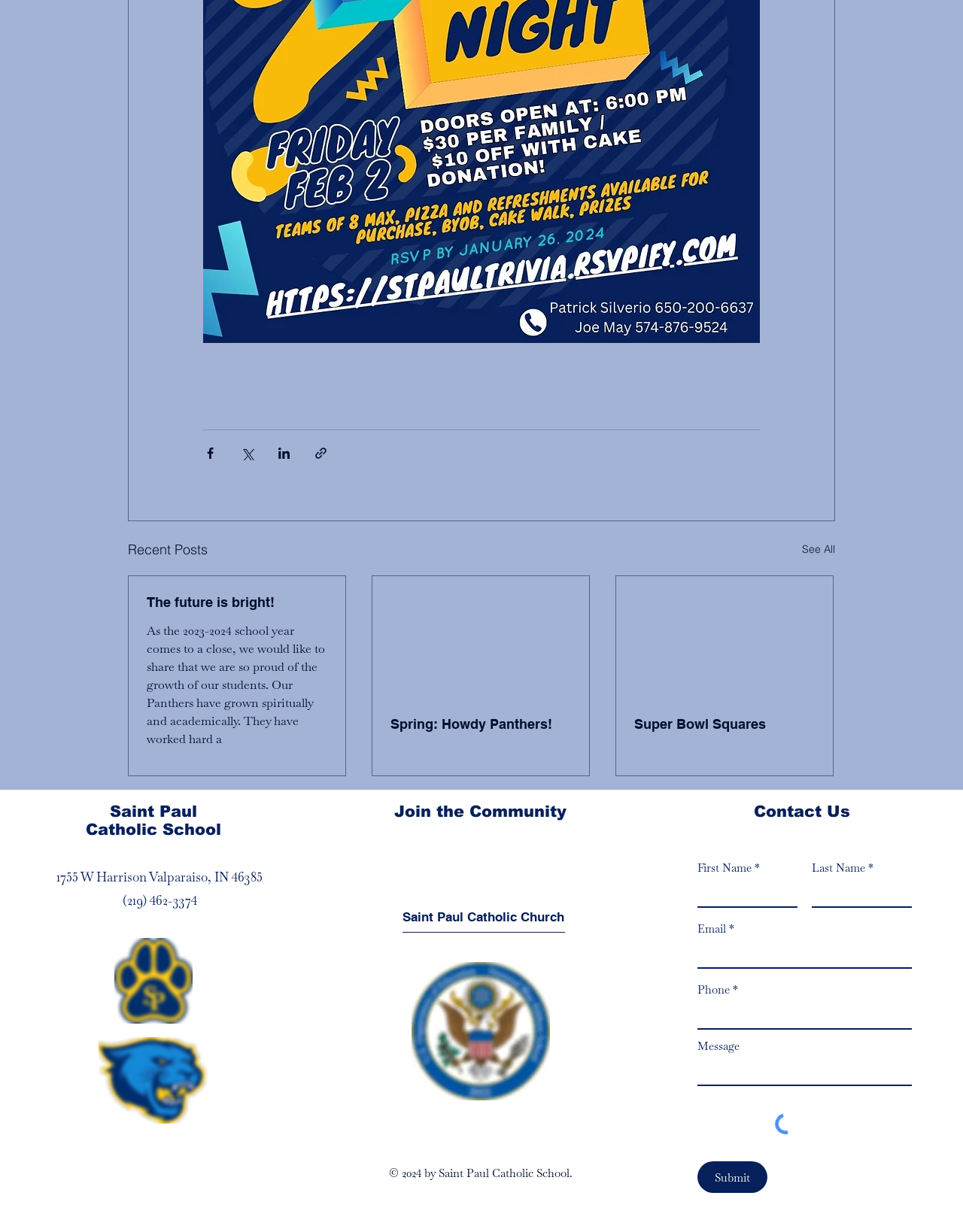Please provide a brief answer to the question using only one word or phrase: 
How many social media links are available?

3